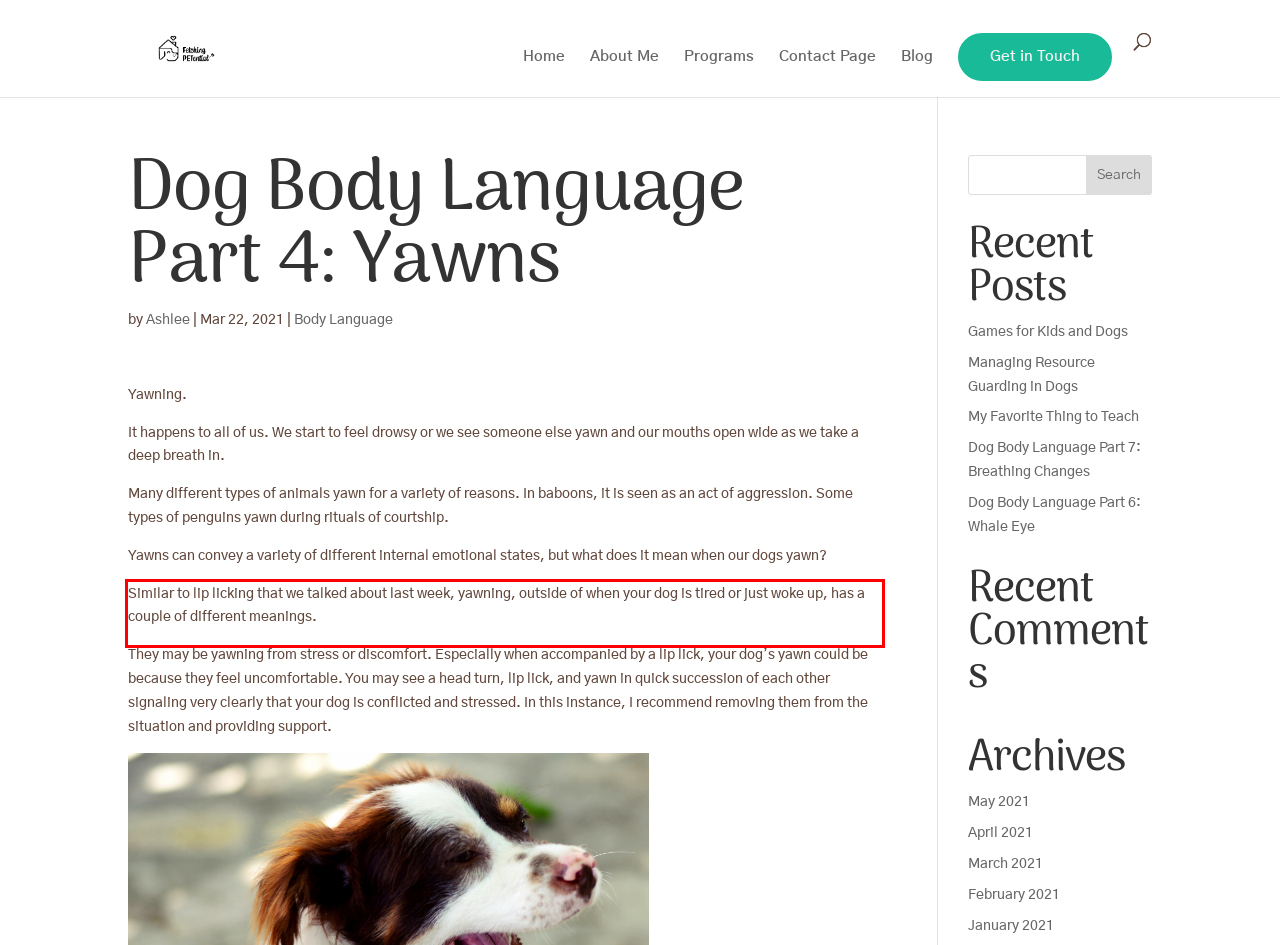You have a screenshot of a webpage where a UI element is enclosed in a red rectangle. Perform OCR to capture the text inside this red rectangle.

Similar to lip licking that we talked about last week, yawning, outside of when your dog is tired or just woke up, has a couple of different meanings.